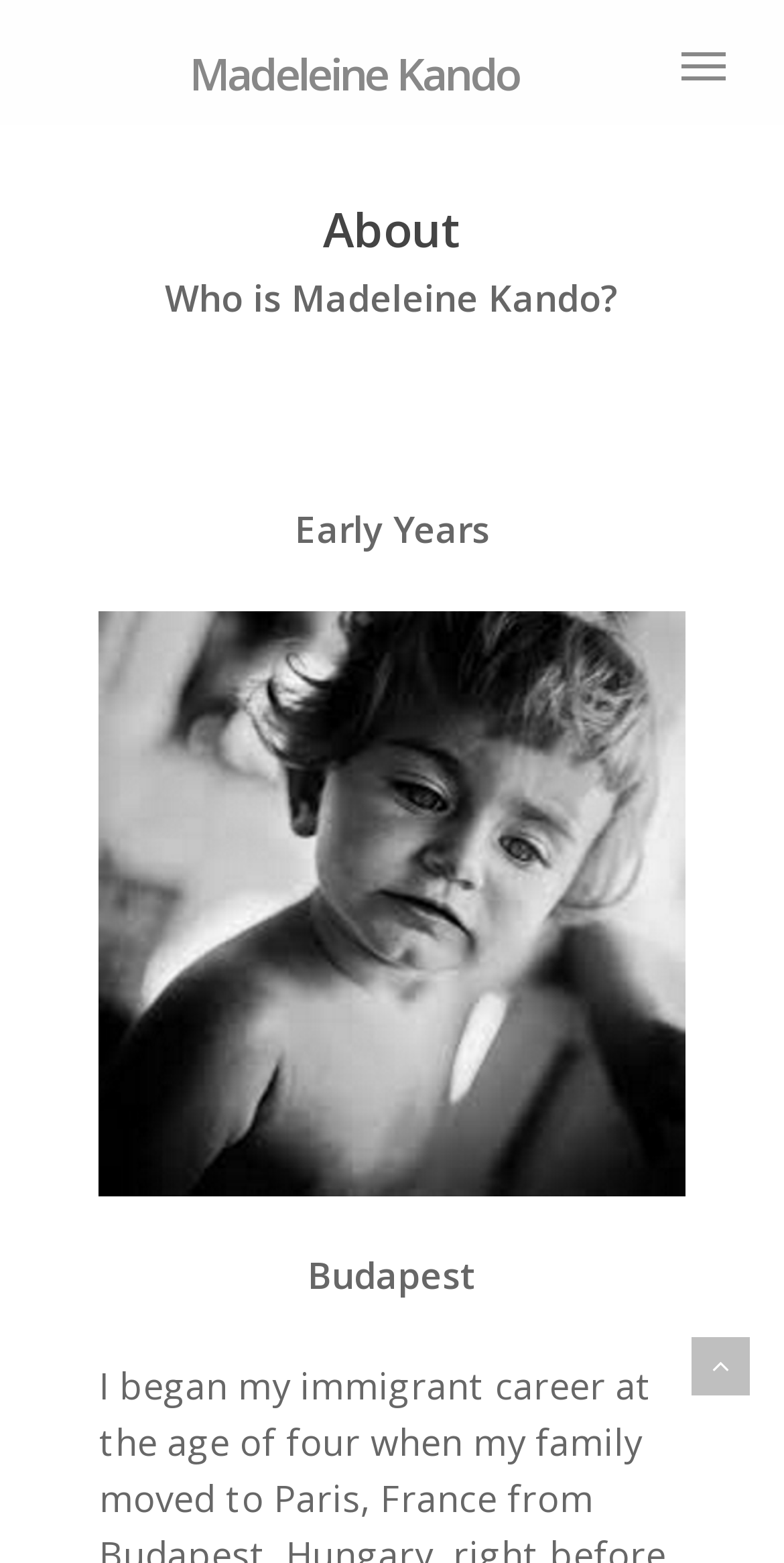Bounding box coordinates should be provided in the format (top-left x, top-left y, bottom-right x, bottom-right y) with all values between 0 and 1. Identify the bounding box for this UI element: parent_node: Madeleine Kando

[0.882, 0.855, 0.956, 0.893]